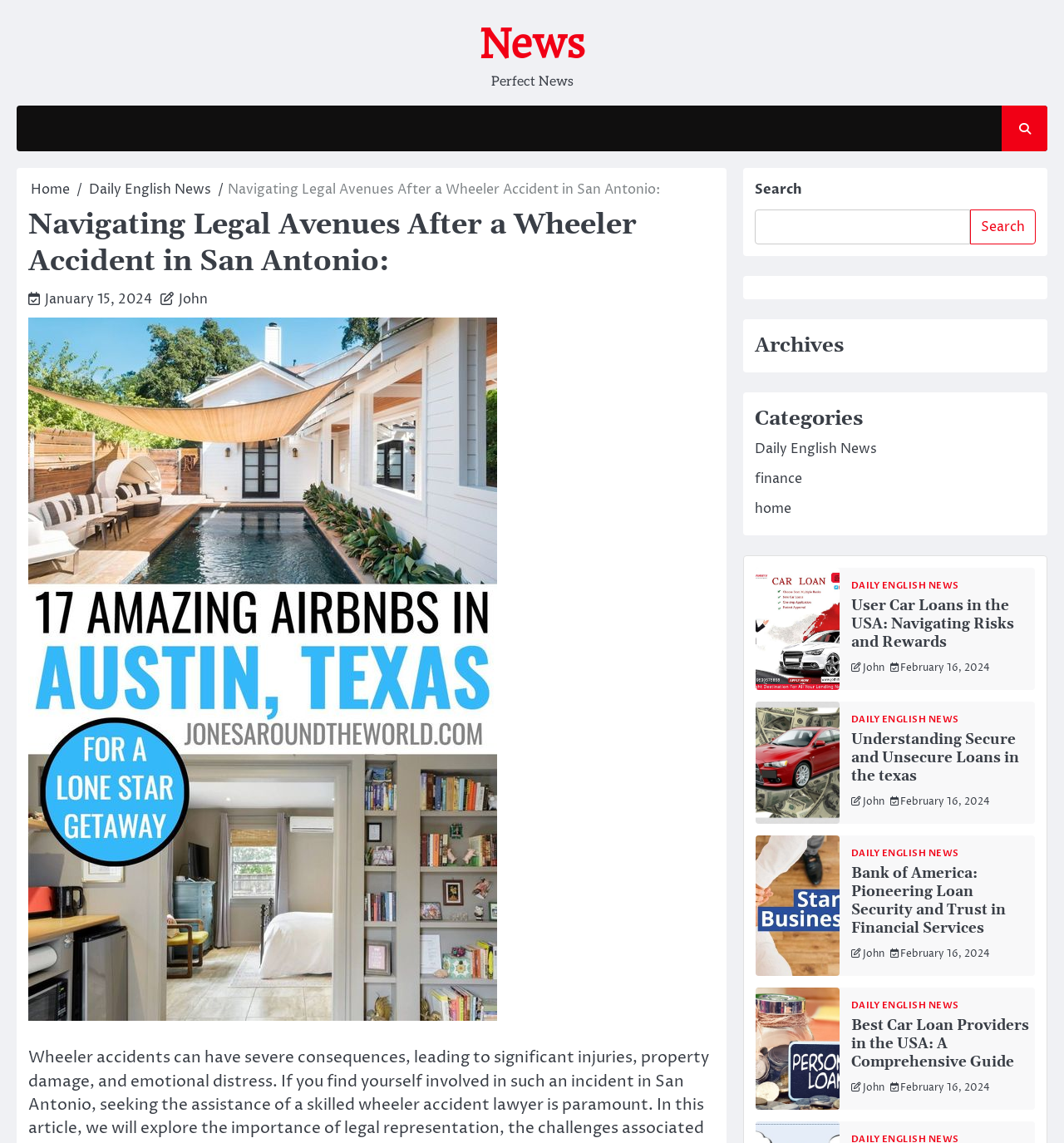Who is the author of the second article?
Please provide a single word or phrase answer based on the image.

John